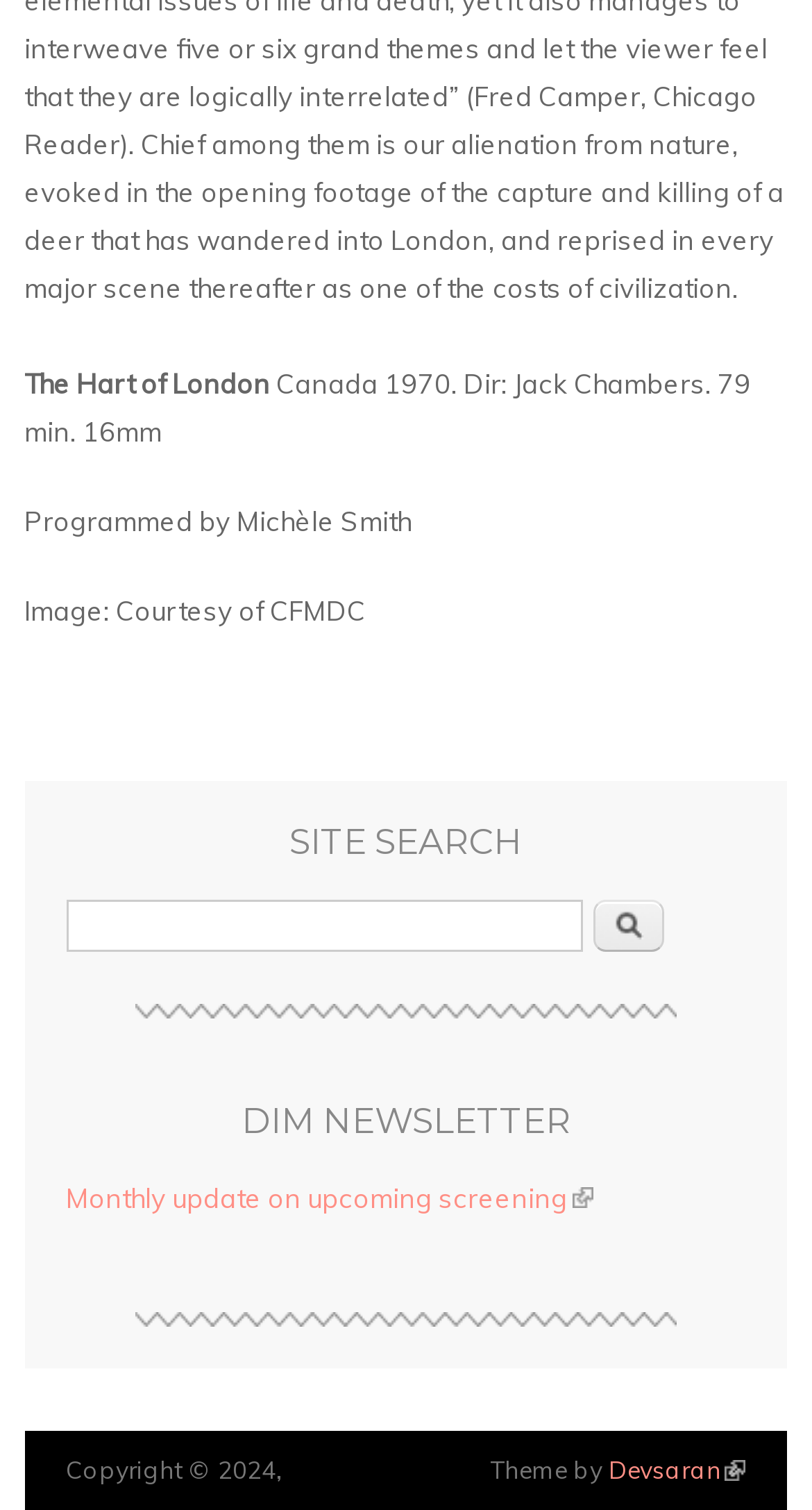Provide your answer in a single word or phrase: 
What is the year of the copyright?

2024